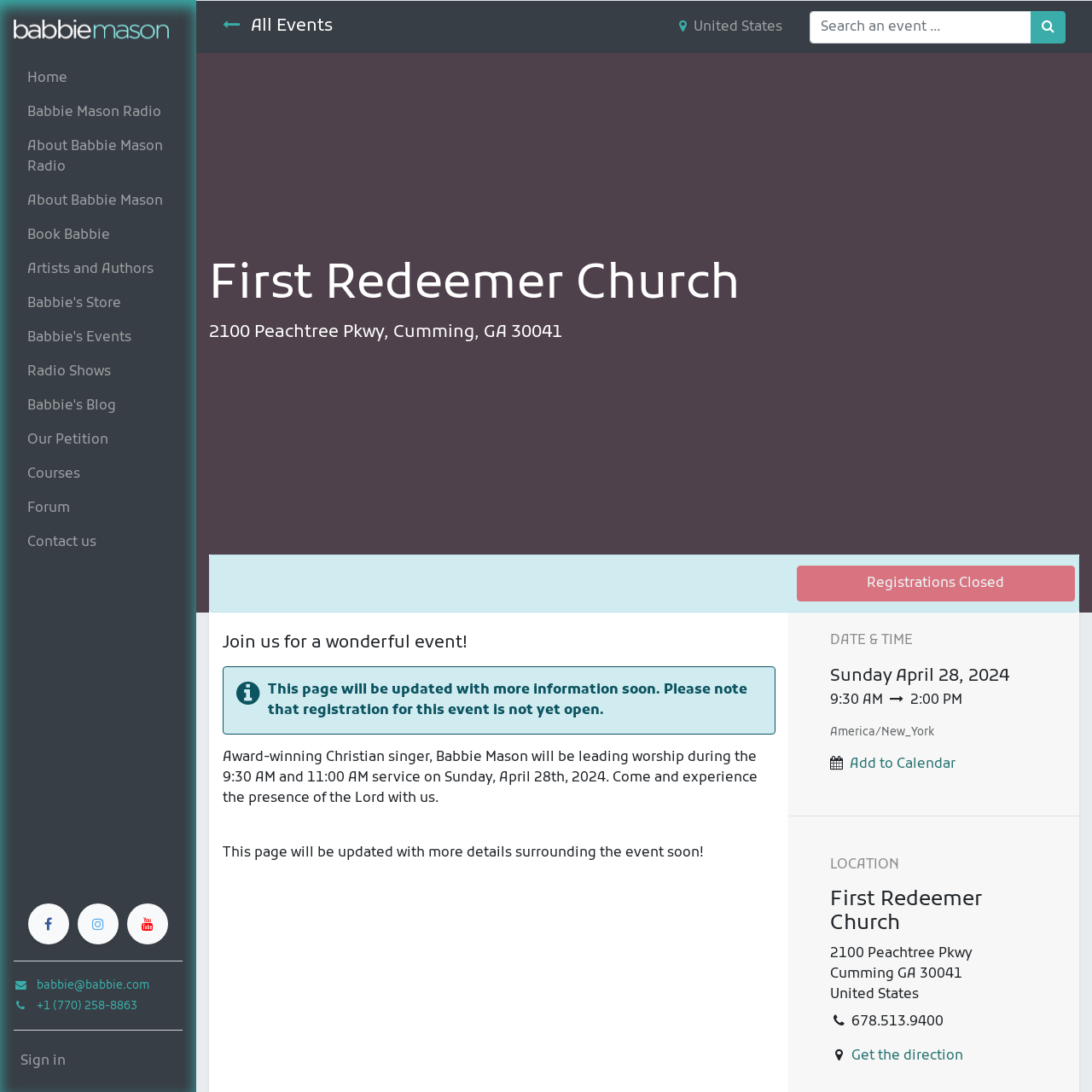Find the bounding box coordinates for the element described here: "parent_node: VBR The Virginian".

None